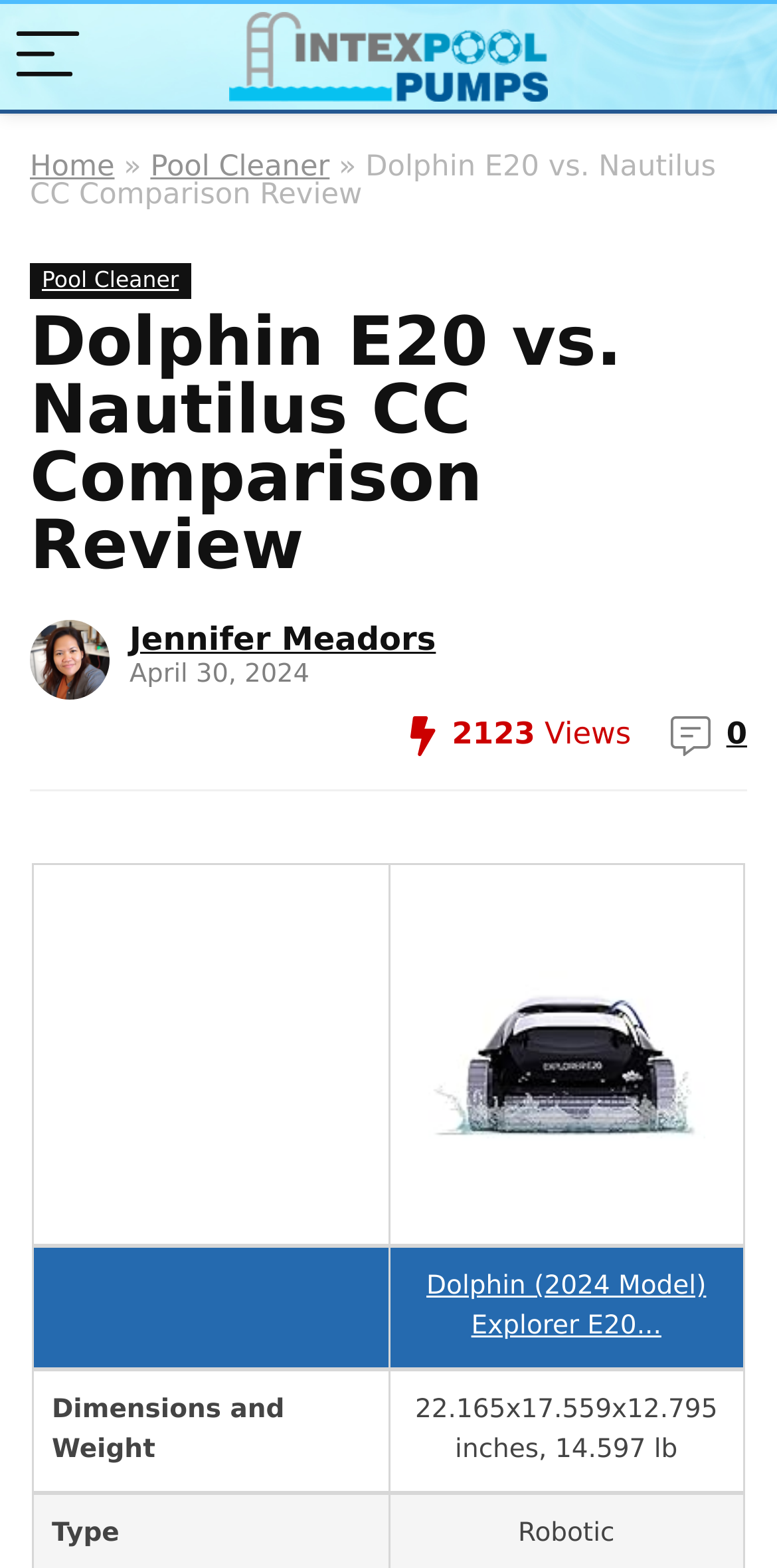Determine the coordinates of the bounding box for the clickable area needed to execute this instruction: "Check the 'Dimensions and Weight' of the product".

[0.067, 0.89, 0.366, 0.934]